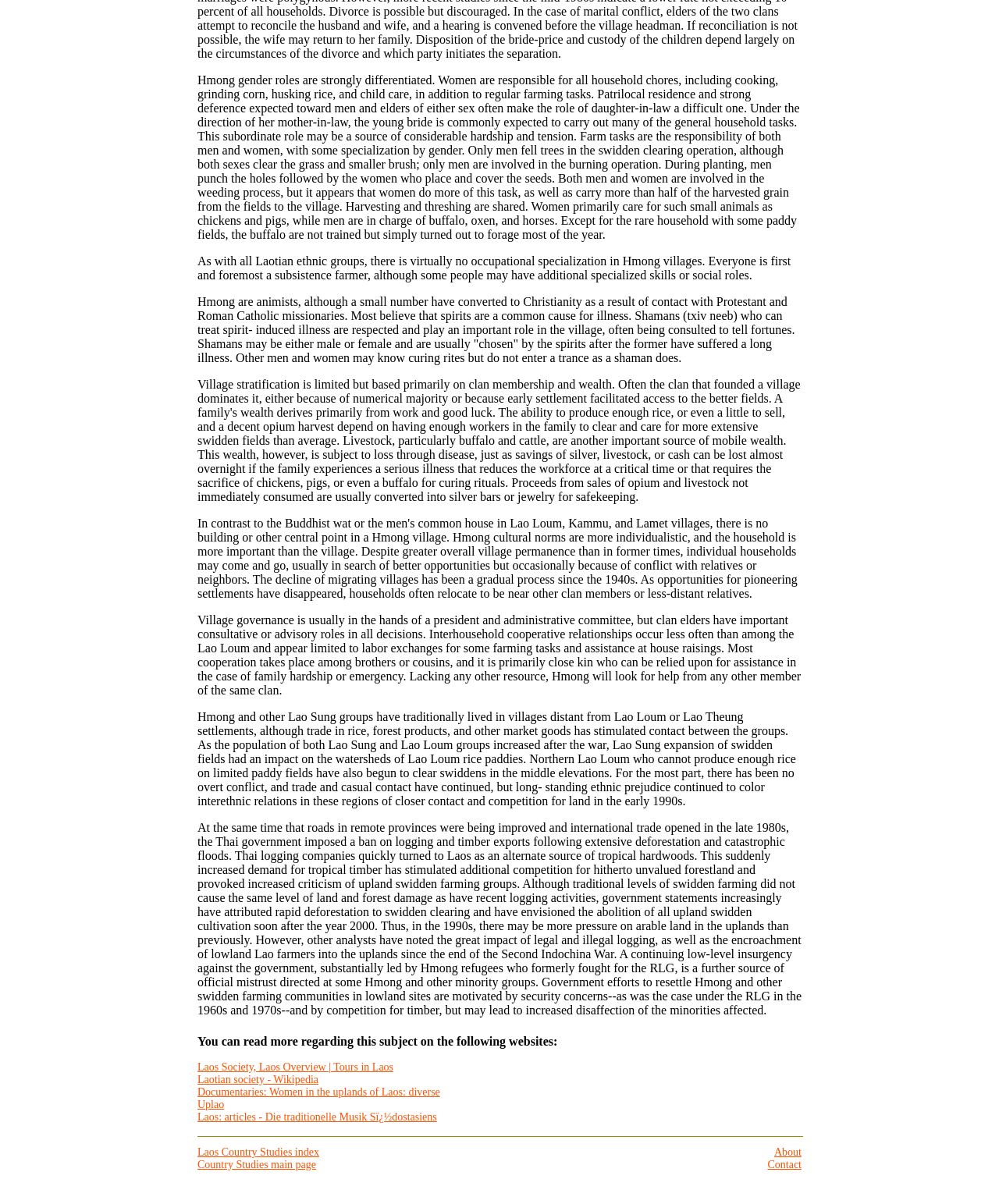What is the purpose of the separator element?
Please provide a single word or phrase in response based on the screenshot.

To separate content